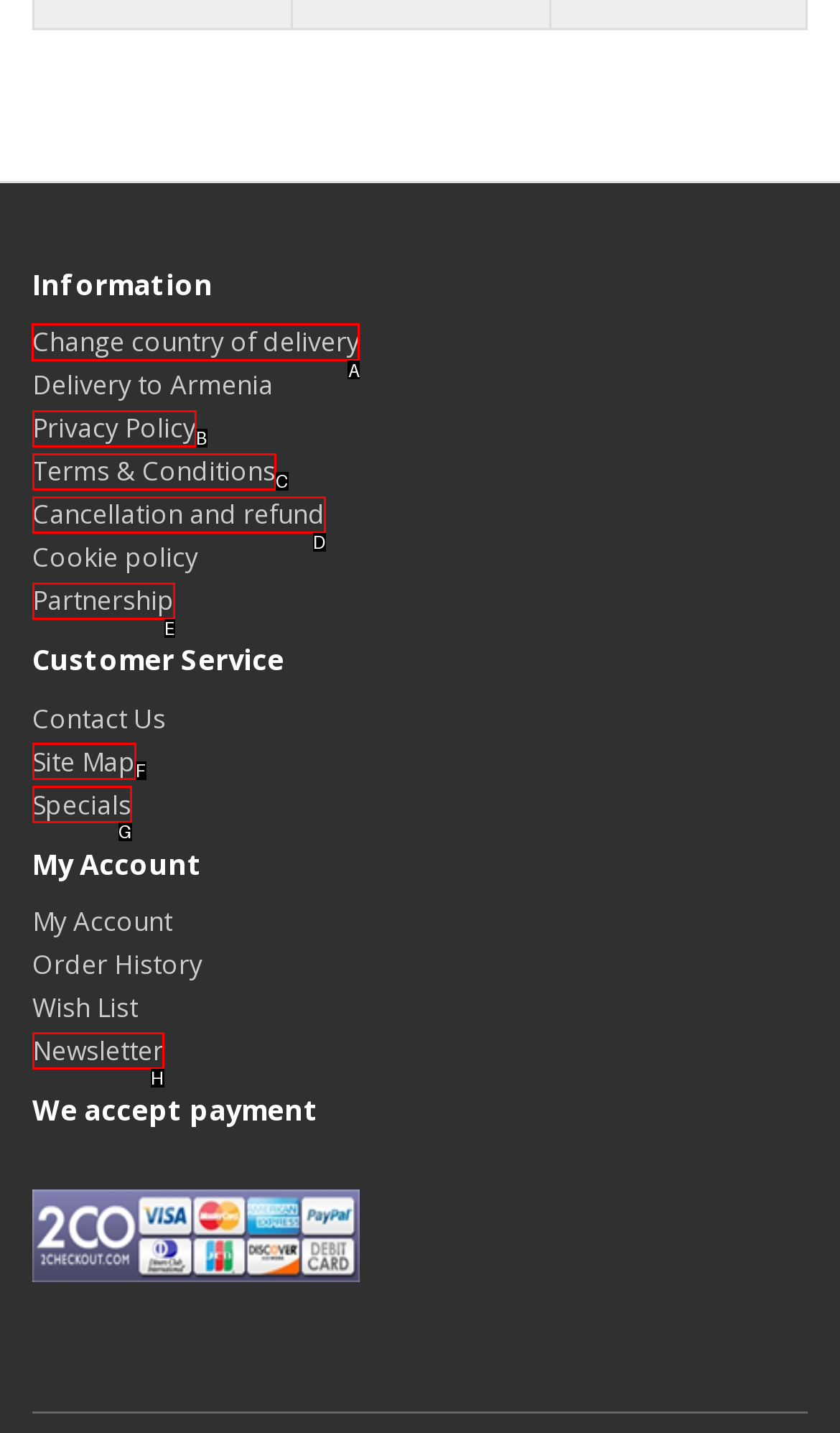Determine the letter of the UI element that you need to click to perform the task: Change country of delivery.
Provide your answer with the appropriate option's letter.

A